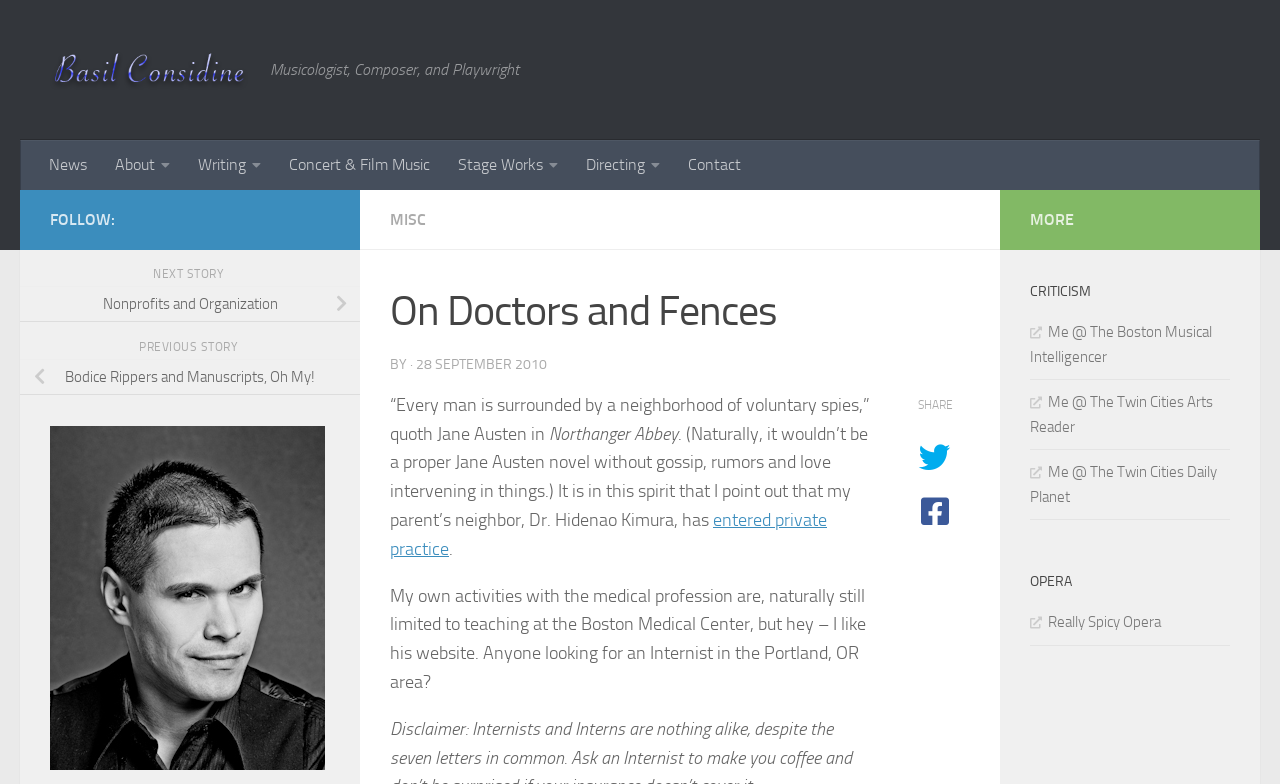Find the bounding box coordinates of the clickable region needed to perform the following instruction: "Read the article 'On Doctors and Fences'". The coordinates should be provided as four float numbers between 0 and 1, i.e., [left, top, right, bottom].

[0.305, 0.357, 0.758, 0.437]